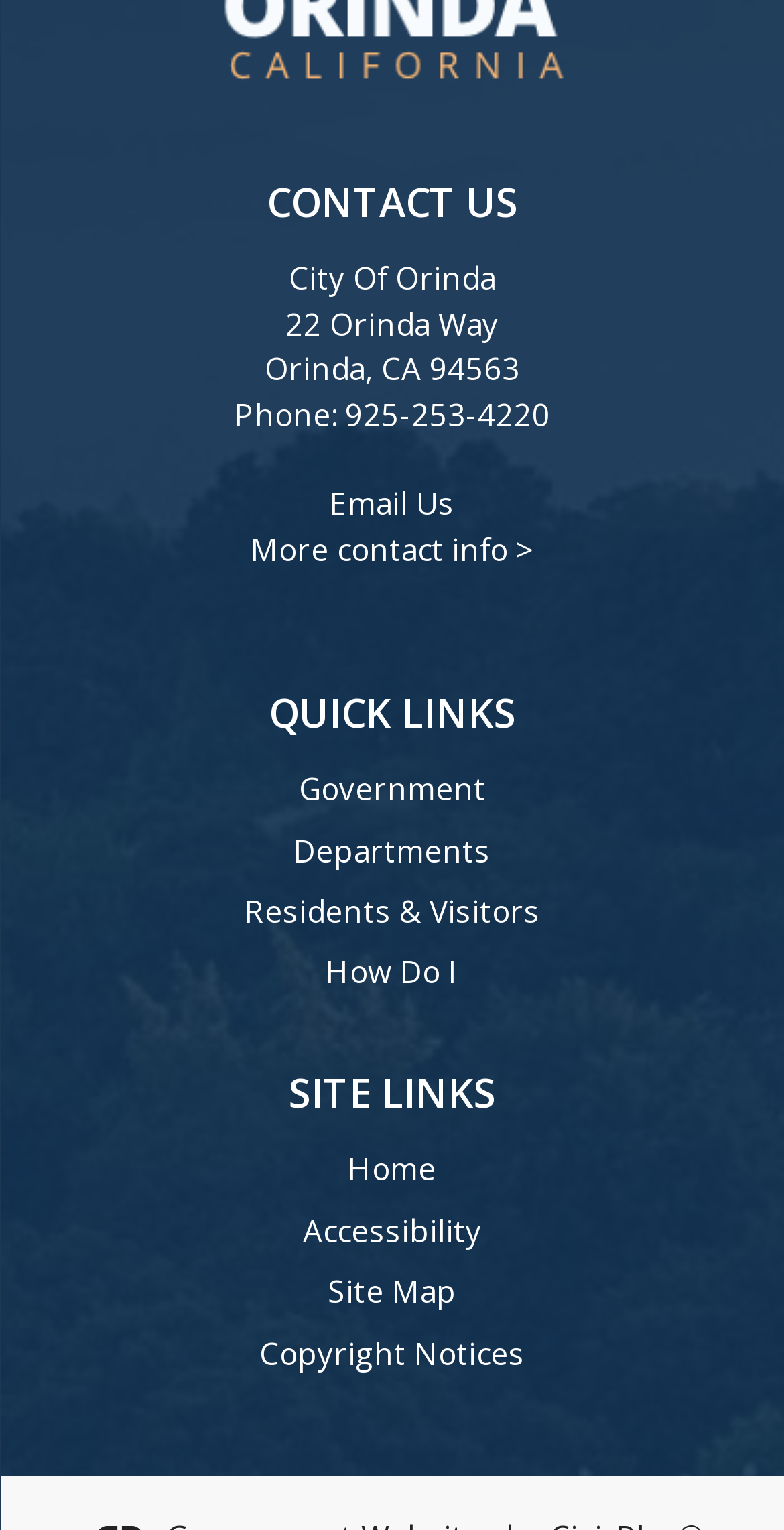Kindly determine the bounding box coordinates for the clickable area to achieve the given instruction: "Access the government page".

[0.381, 0.502, 0.619, 0.529]